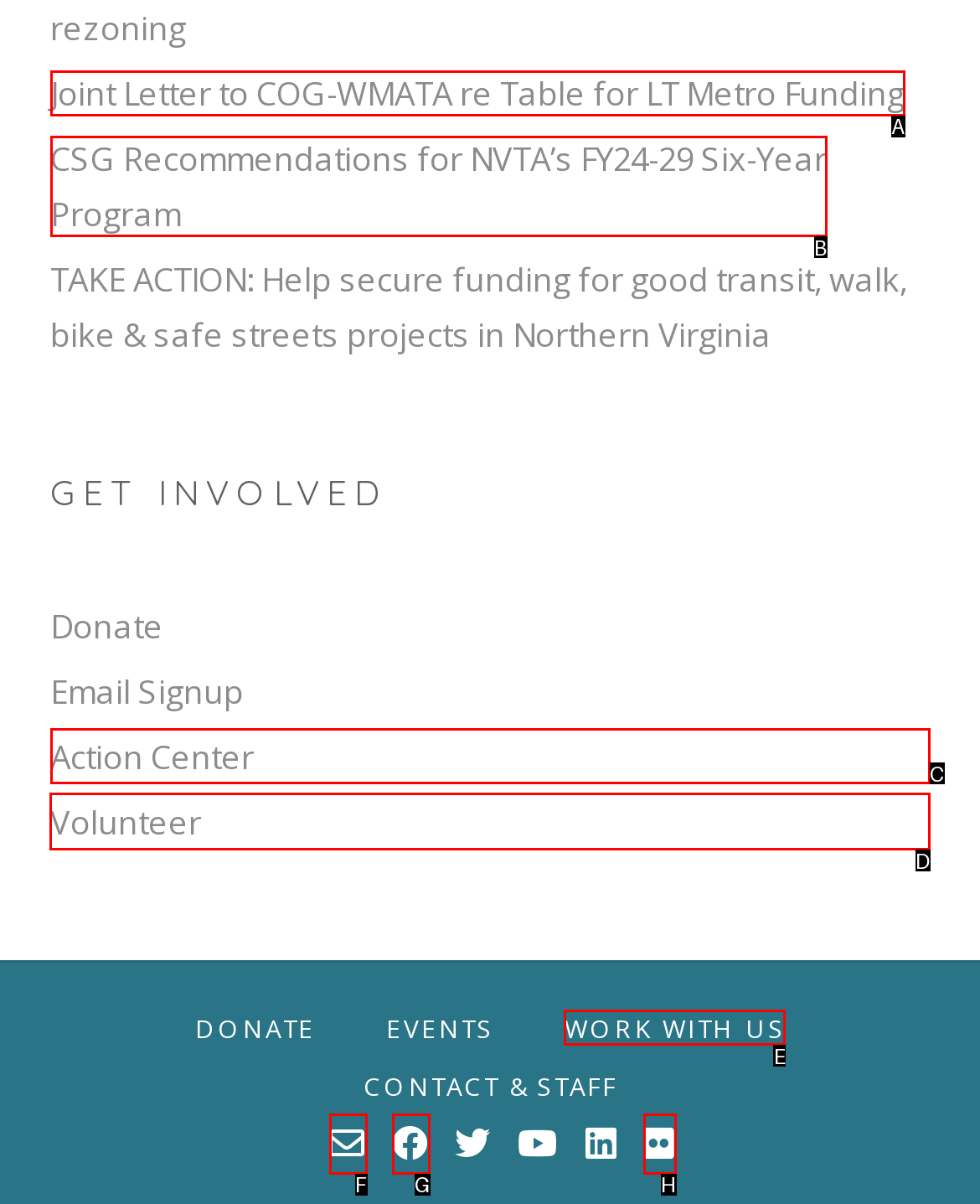Identify the correct lettered option to click in order to perform this task: Explore volunteer opportunities. Respond with the letter.

D